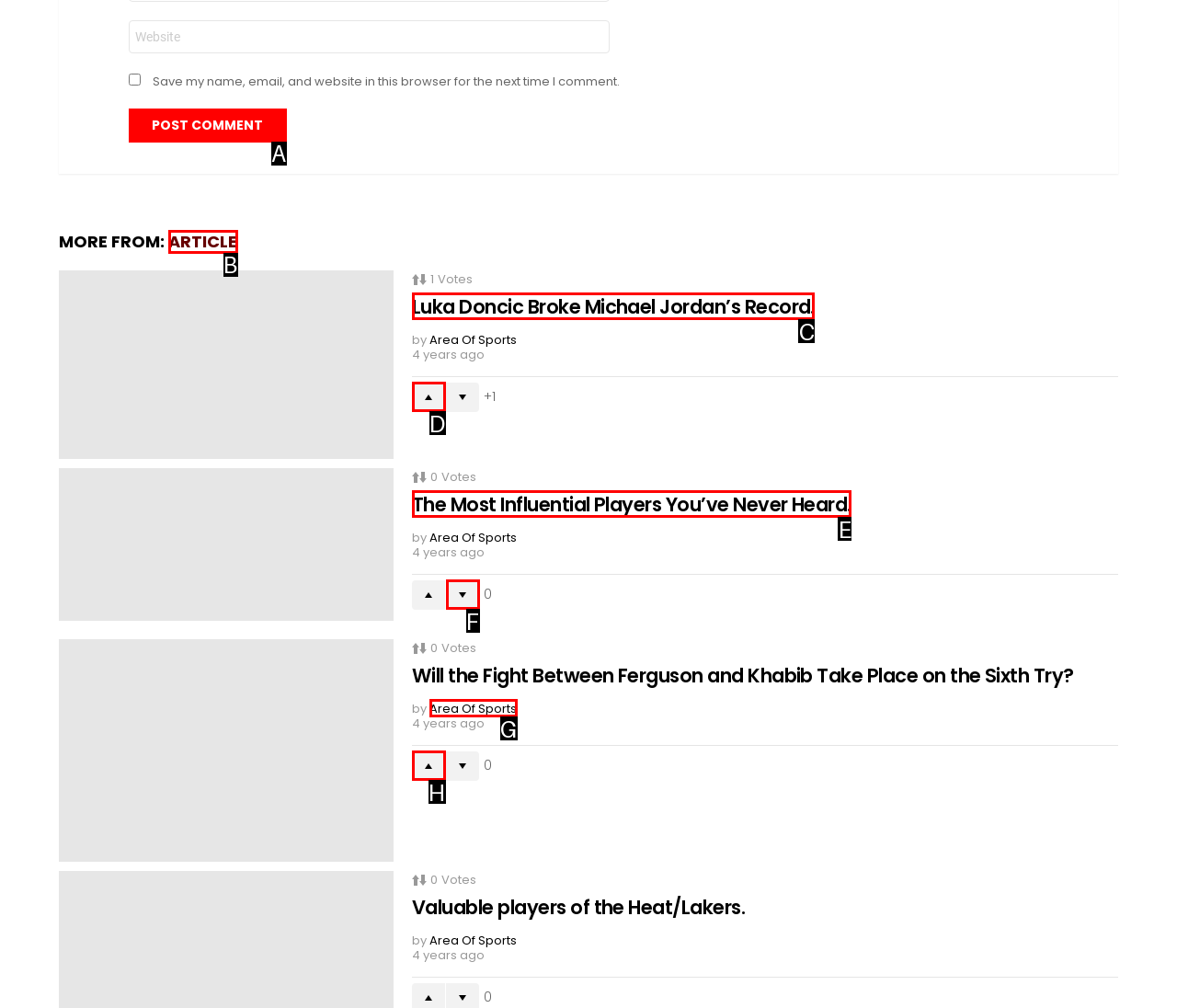From the given choices, identify the element that matches: name="submit" value="Post Comment"
Answer with the letter of the selected option.

A